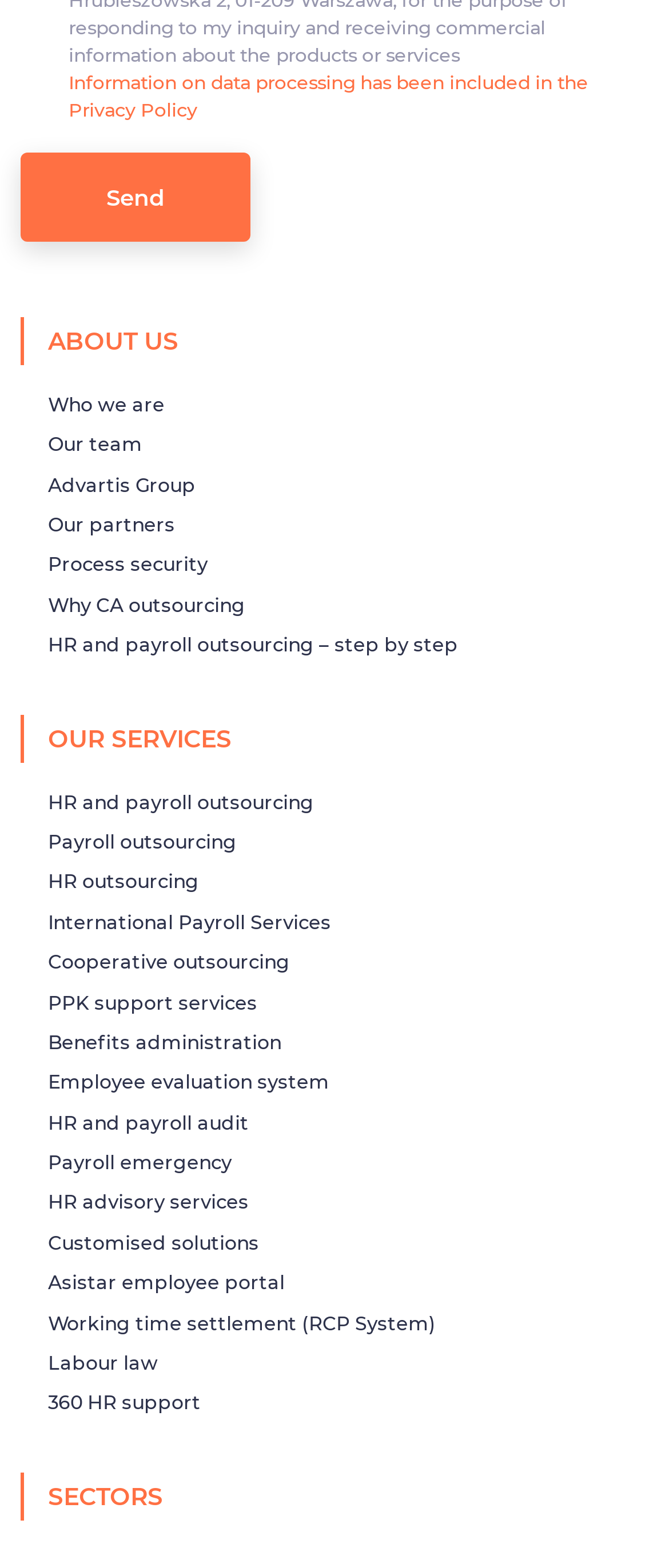What is the purpose of the 'Send' button?
Based on the image, answer the question with as much detail as possible.

The 'Send' button is located at the top of the webpage, and it is likely to be used to send some kind of information or request to the website administrators or owners. The exact purpose of the button can be inferred from its location and the context of the webpage, which appears to be a business or corporate website.